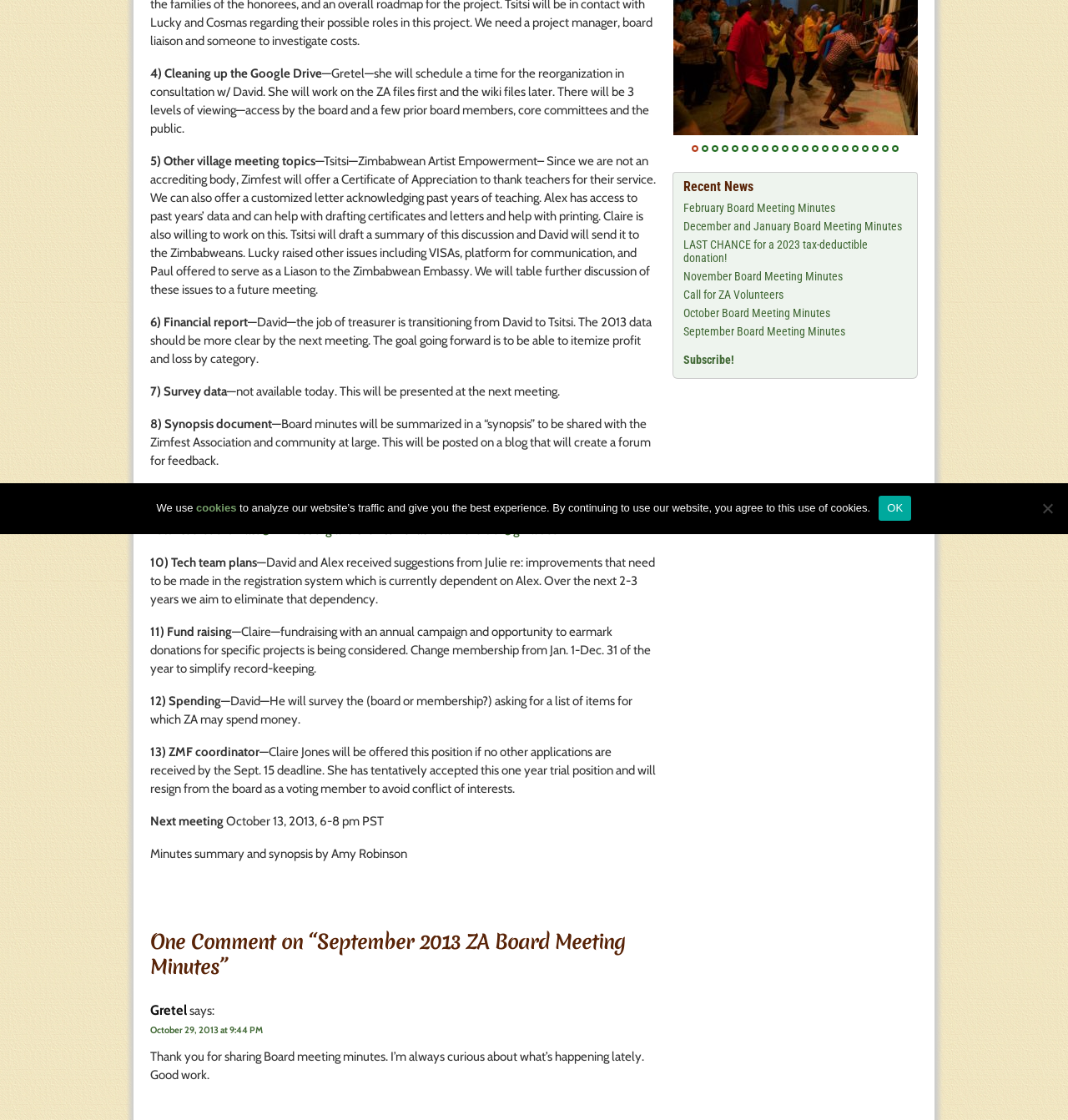Refer to the element description alt="Proxmox Support Forum" and identify the corresponding bounding box in the screenshot. Format the coordinates as (top-left x, top-left y, bottom-right x, bottom-right y) with values in the range of 0 to 1.

None